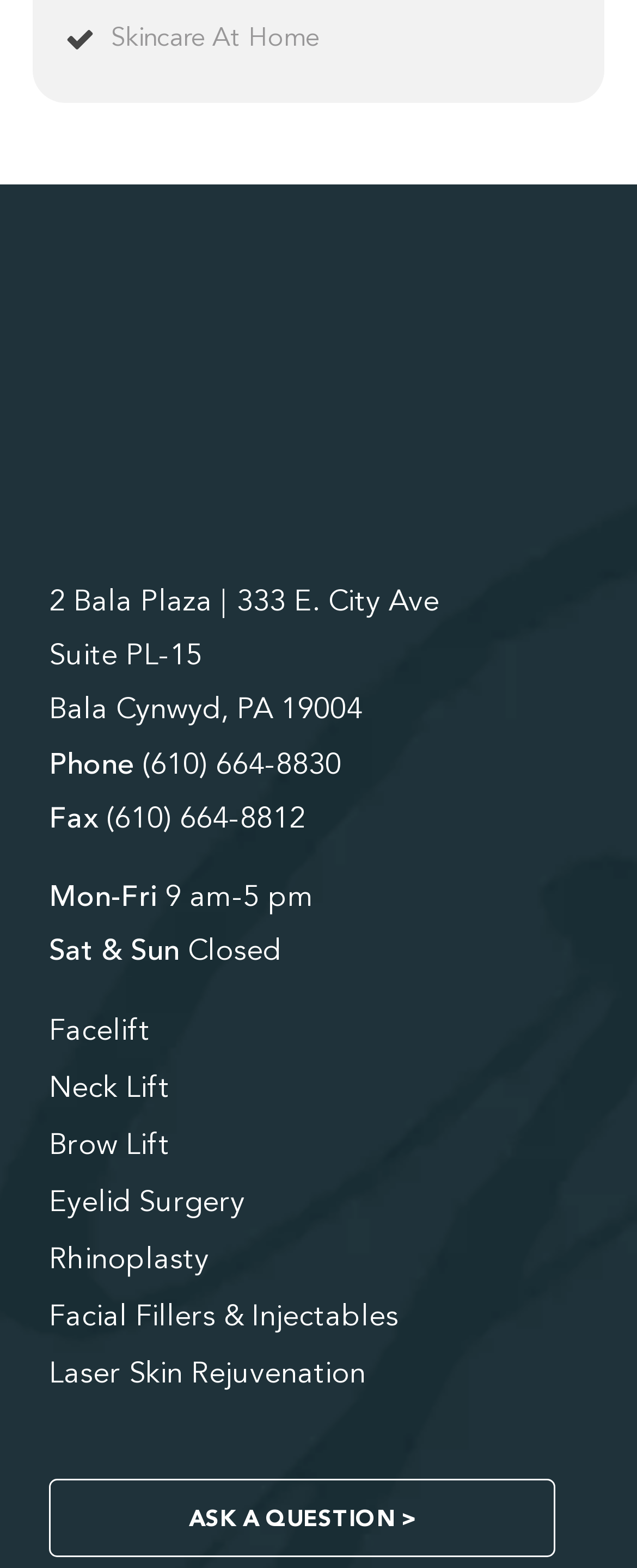Please provide the bounding box coordinates for the element that needs to be clicked to perform the instruction: "Click on Skincare At Home". The coordinates must consist of four float numbers between 0 and 1, formatted as [left, top, right, bottom].

[0.103, 0.006, 0.71, 0.044]